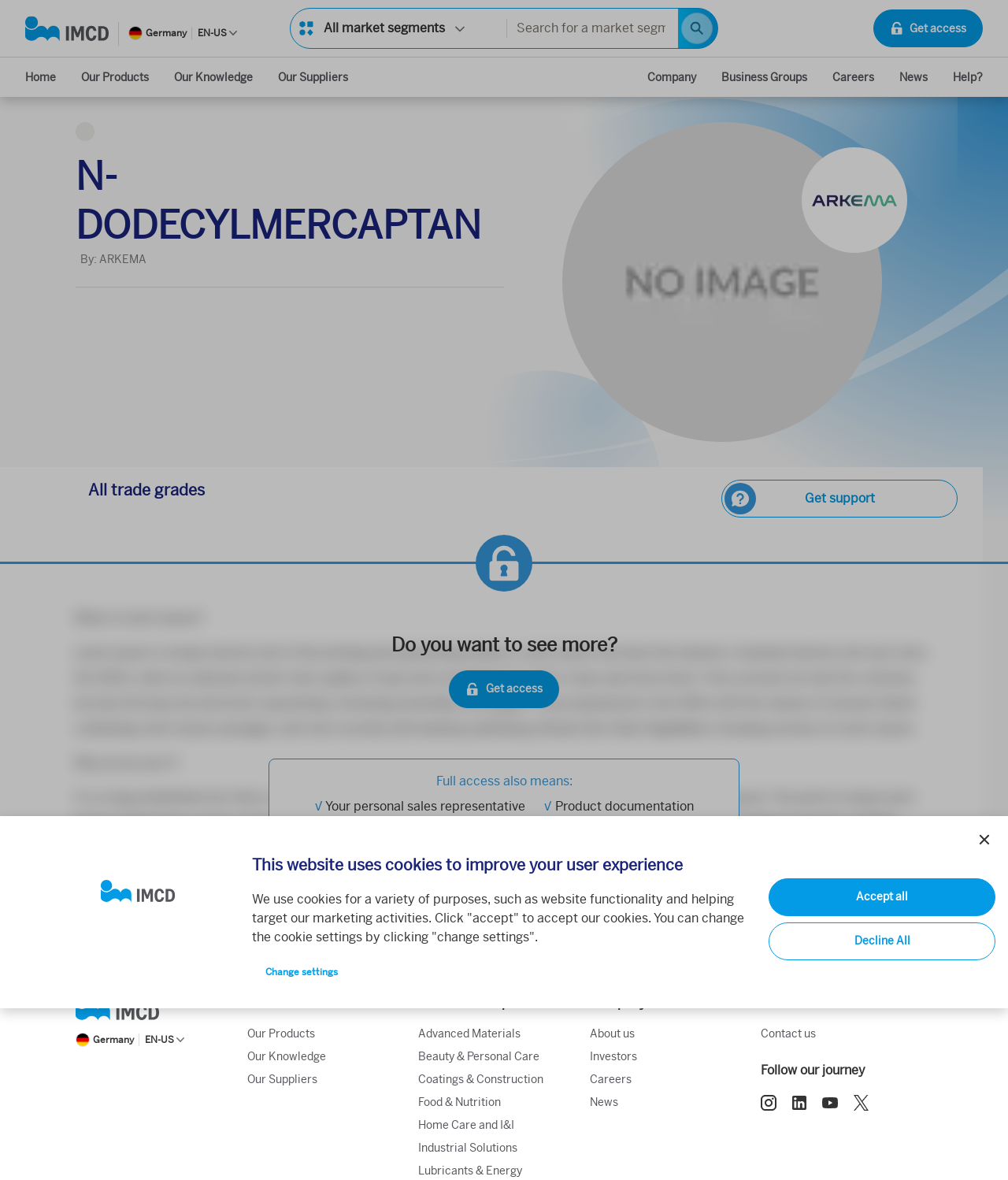Please determine the bounding box coordinates of the element's region to click in order to carry out the following instruction: "Select a language from the dropdown". The coordinates should be four float numbers between 0 and 1, i.e., [left, top, right, bottom].

[0.193, 0.02, 0.239, 0.036]